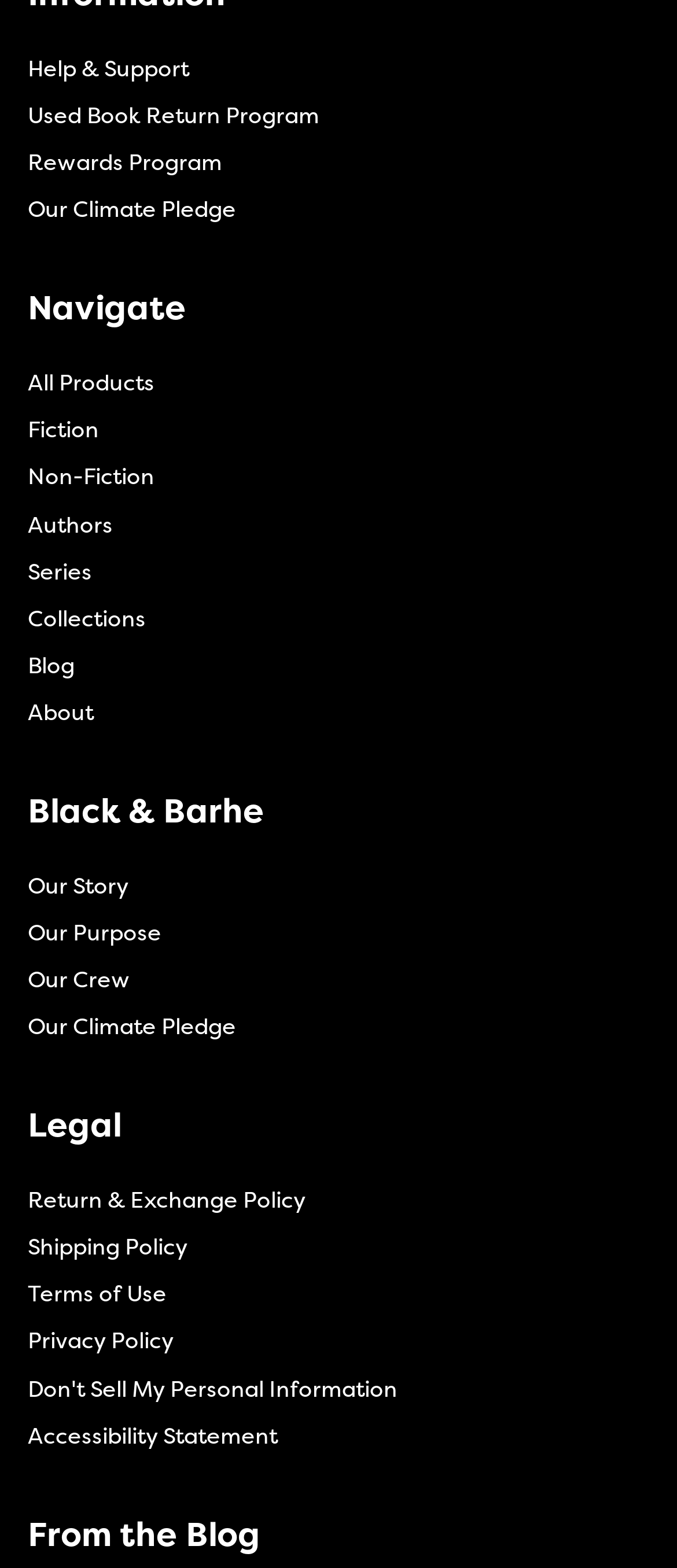Provide a brief response to the question below using one word or phrase:
What is the first link in the navigation menu?

Help & Support